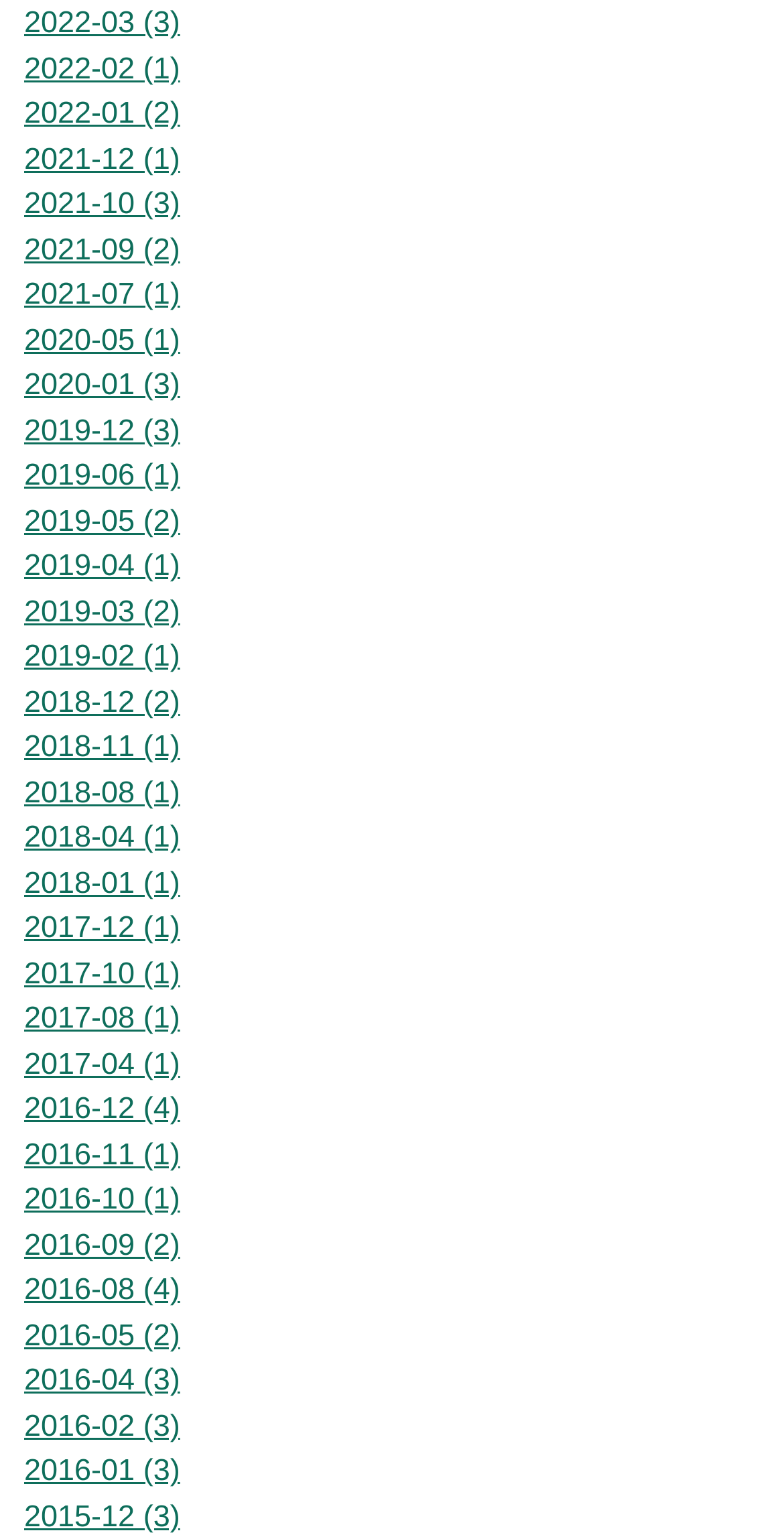Analyze the image and give a detailed response to the question:
How many links are there for 2019?

By counting the links for the year 2019, I can see that there are five links: 2019-12, 2019-06, 2019-05, 2019-04, and 2019-03.